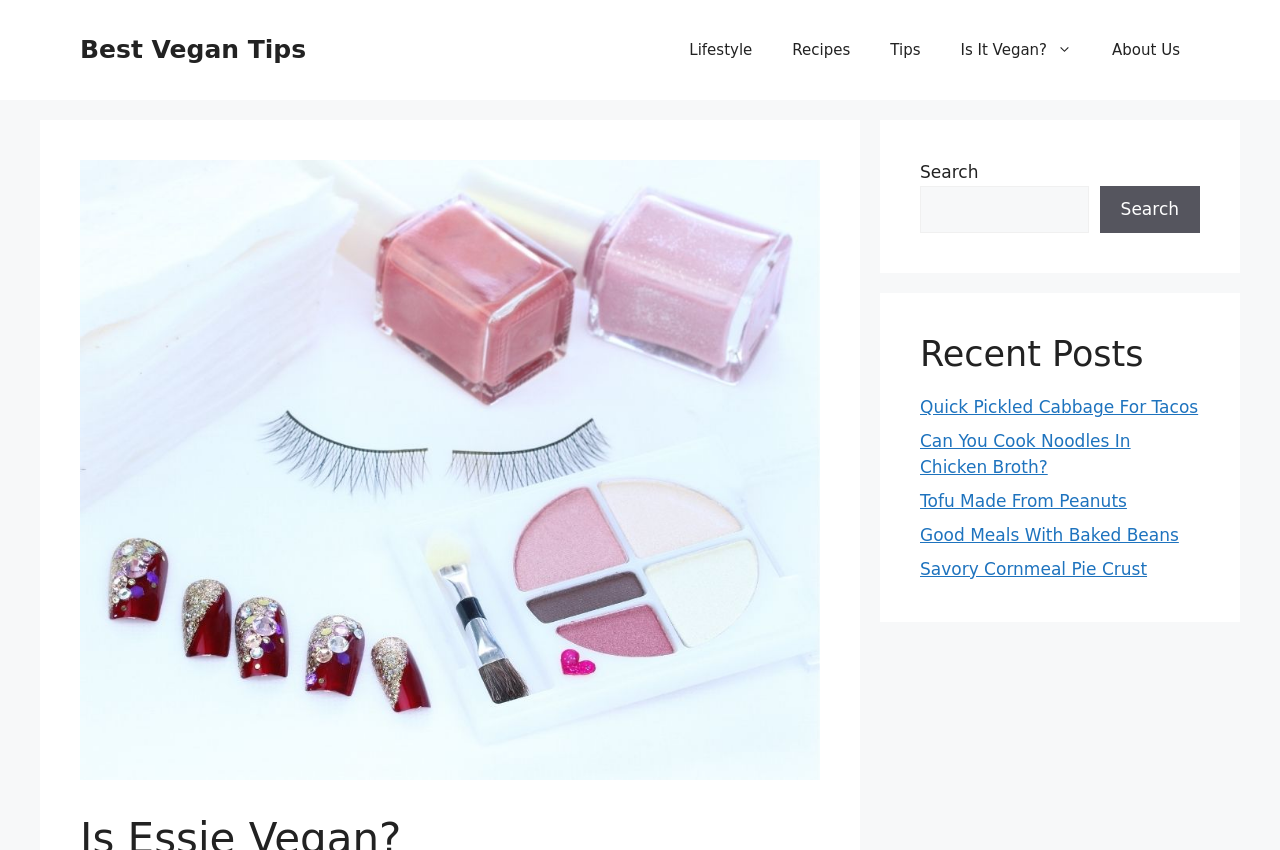What type of content is featured on the website? Please answer the question using a single word or phrase based on the image.

Vegan-related content